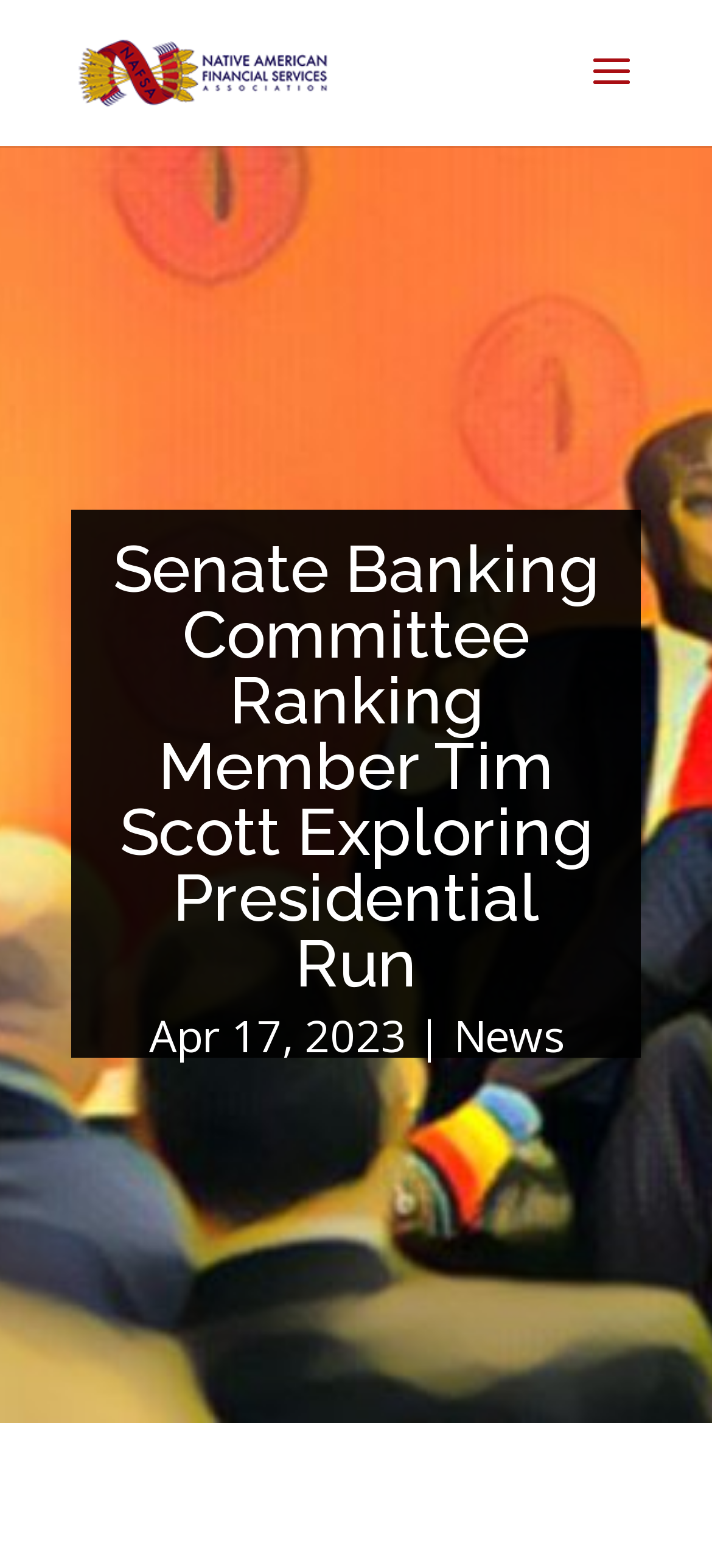Using the given description, provide the bounding box coordinates formatted as (top-left x, top-left y, bottom-right x, bottom-right y), with all values being floating point numbers between 0 and 1. Description: Log In

None